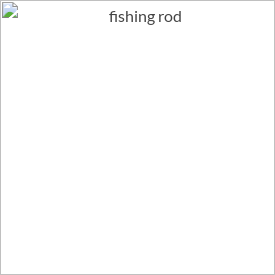What type of fishing is the article focused on?
With the help of the image, please provide a detailed response to the question.

The article is described as sharing bait fishing techniques aimed at improving success rates in river fishing, which implies that the article is focused on river fishing.